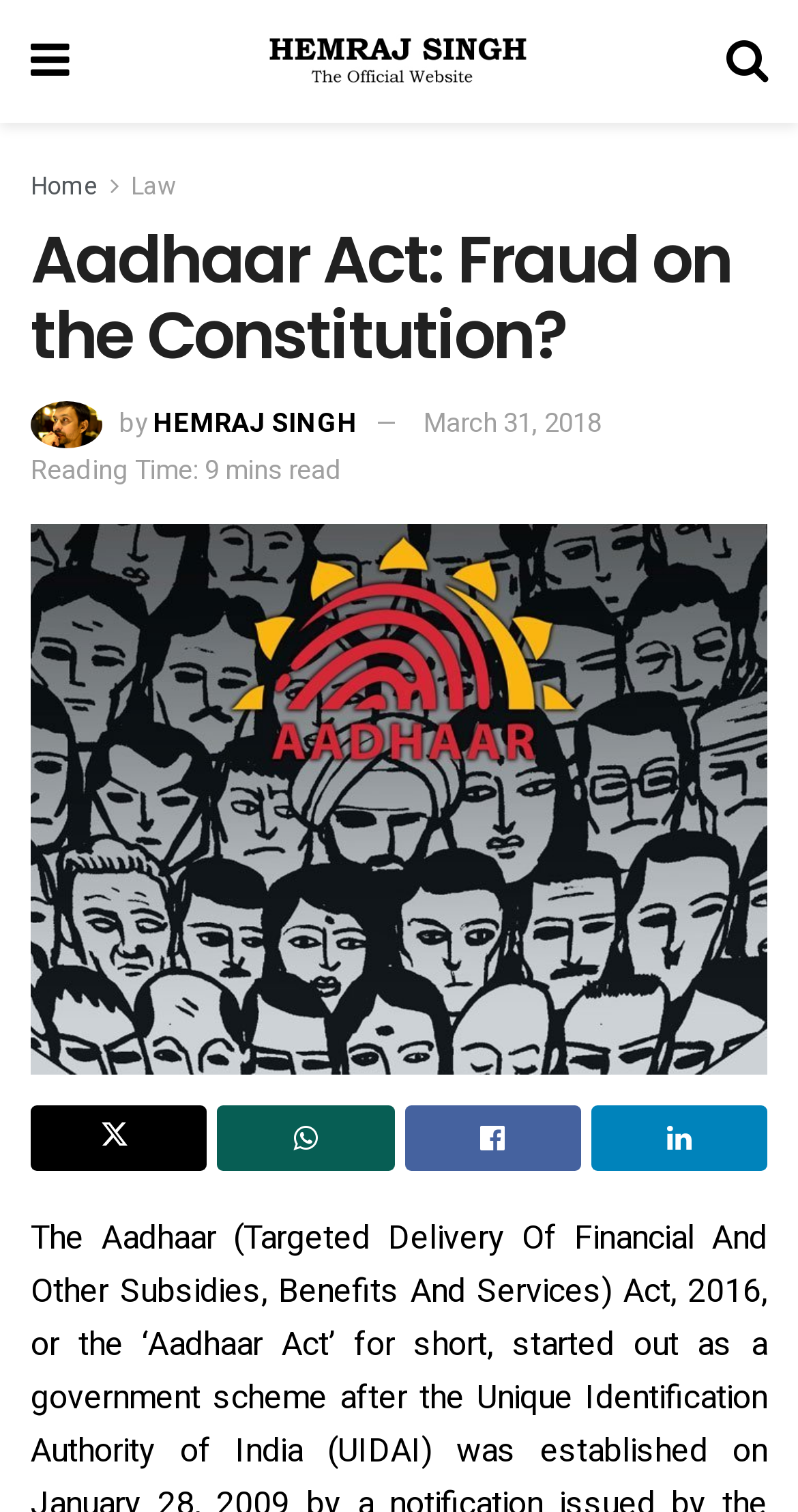Use a single word or phrase to answer the question:
How many social media links are there?

4